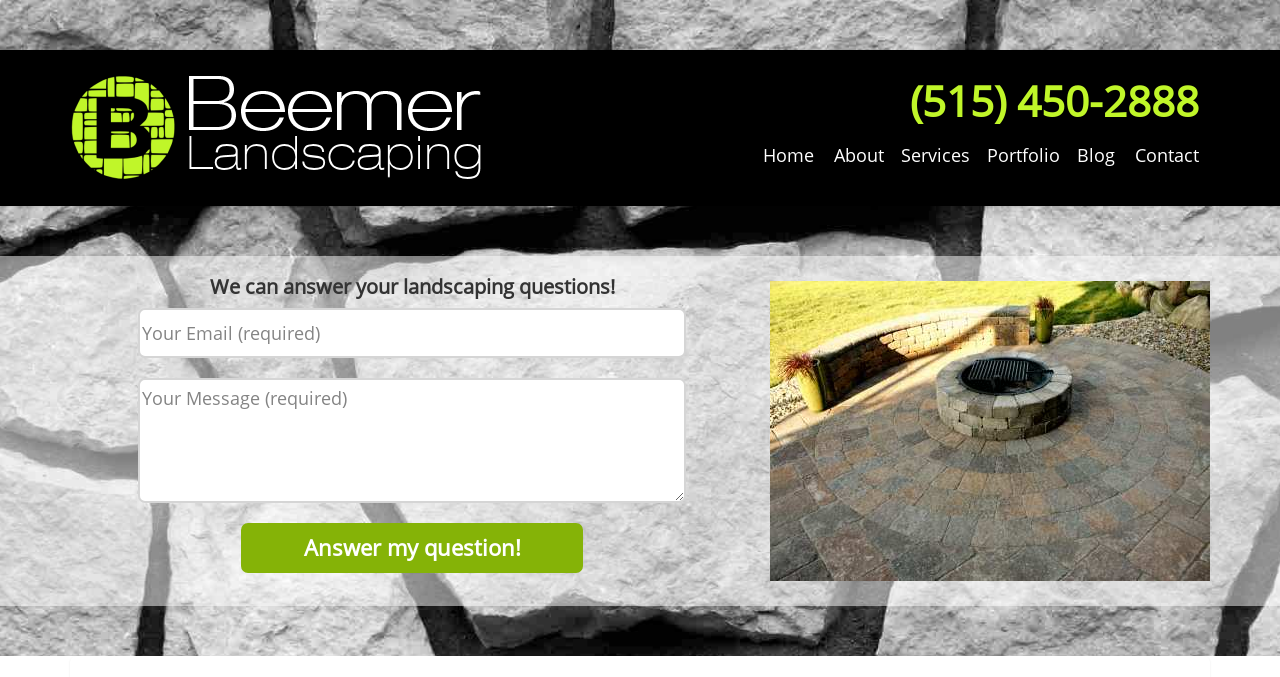Please answer the following question using a single word or phrase: How many navigation links are there in the top menu?

6